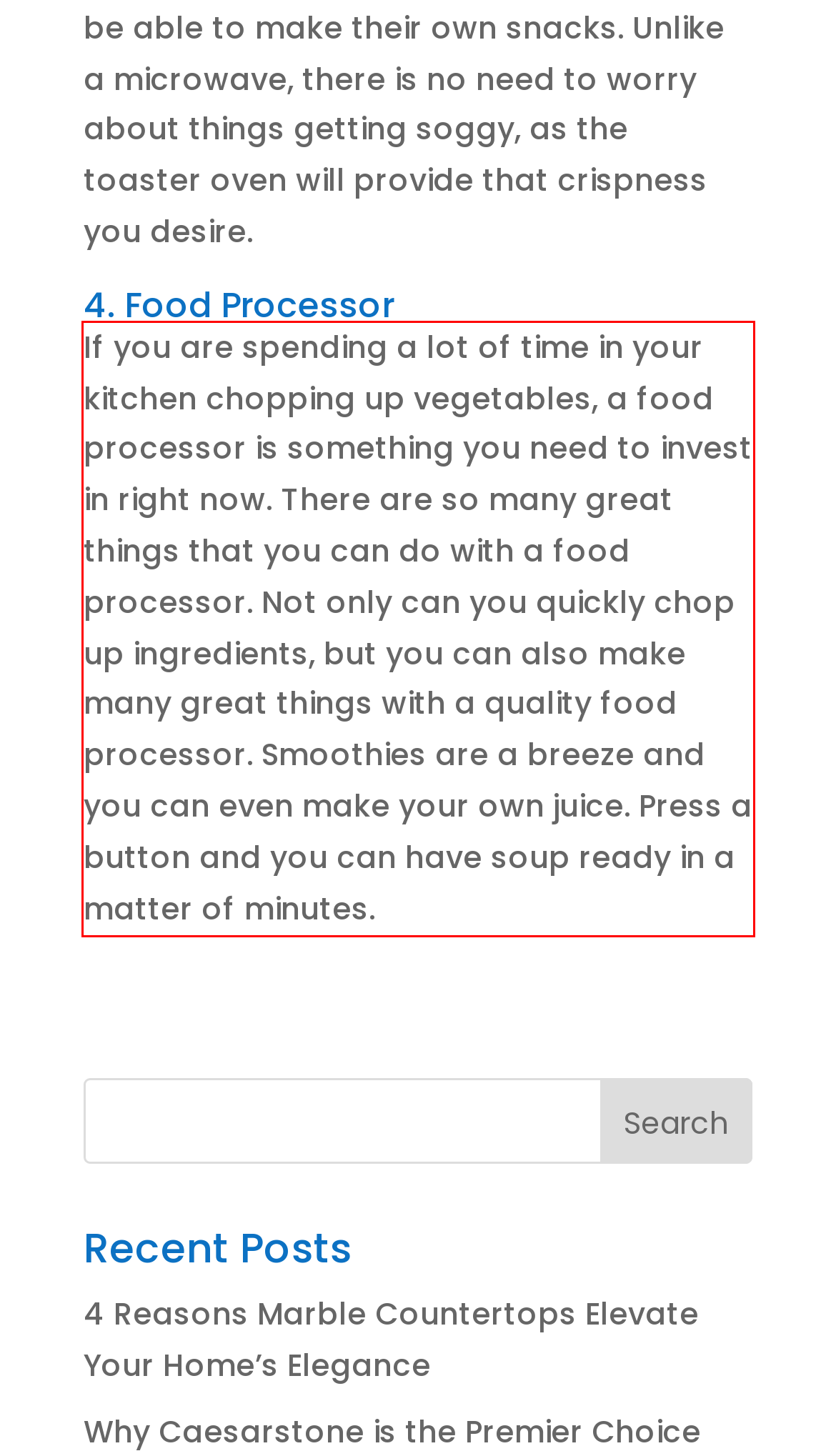Analyze the screenshot of the webpage and extract the text from the UI element that is inside the red bounding box.

If you are spending a lot of time in your kitchen chopping up vegetables, a food processor is something you need to invest in right now. There are so many great things that you can do with a food processor. Not only can you quickly chop up ingredients, but you can also make many great things with a quality food processor. Smoothies are a breeze and you can even make your own juice. Press a button and you can have soup ready in a matter of minutes.